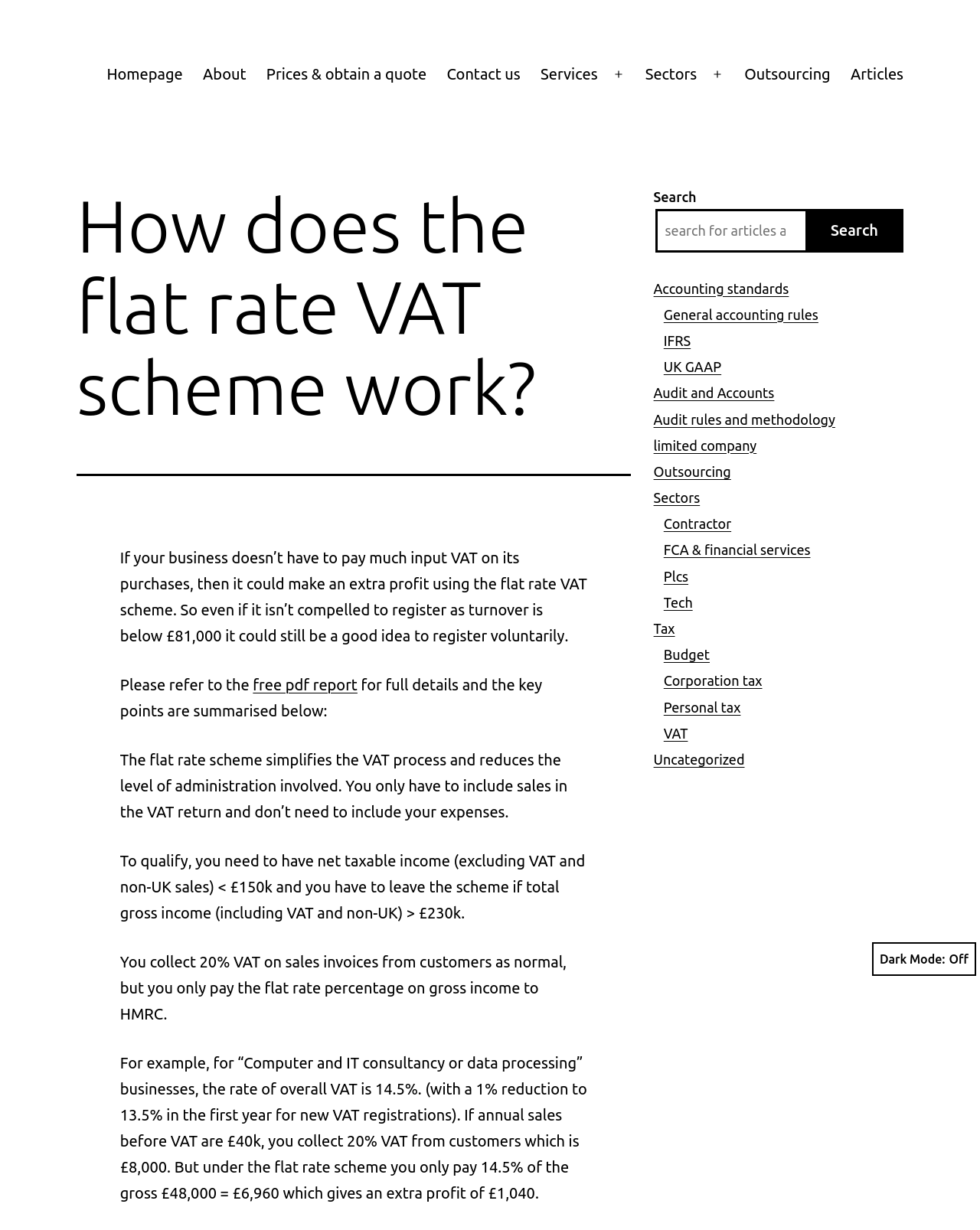What is the rate of overall VAT for Computer and IT consultancy or data processing businesses?
Using the image, give a concise answer in the form of a single word or short phrase.

14.5%